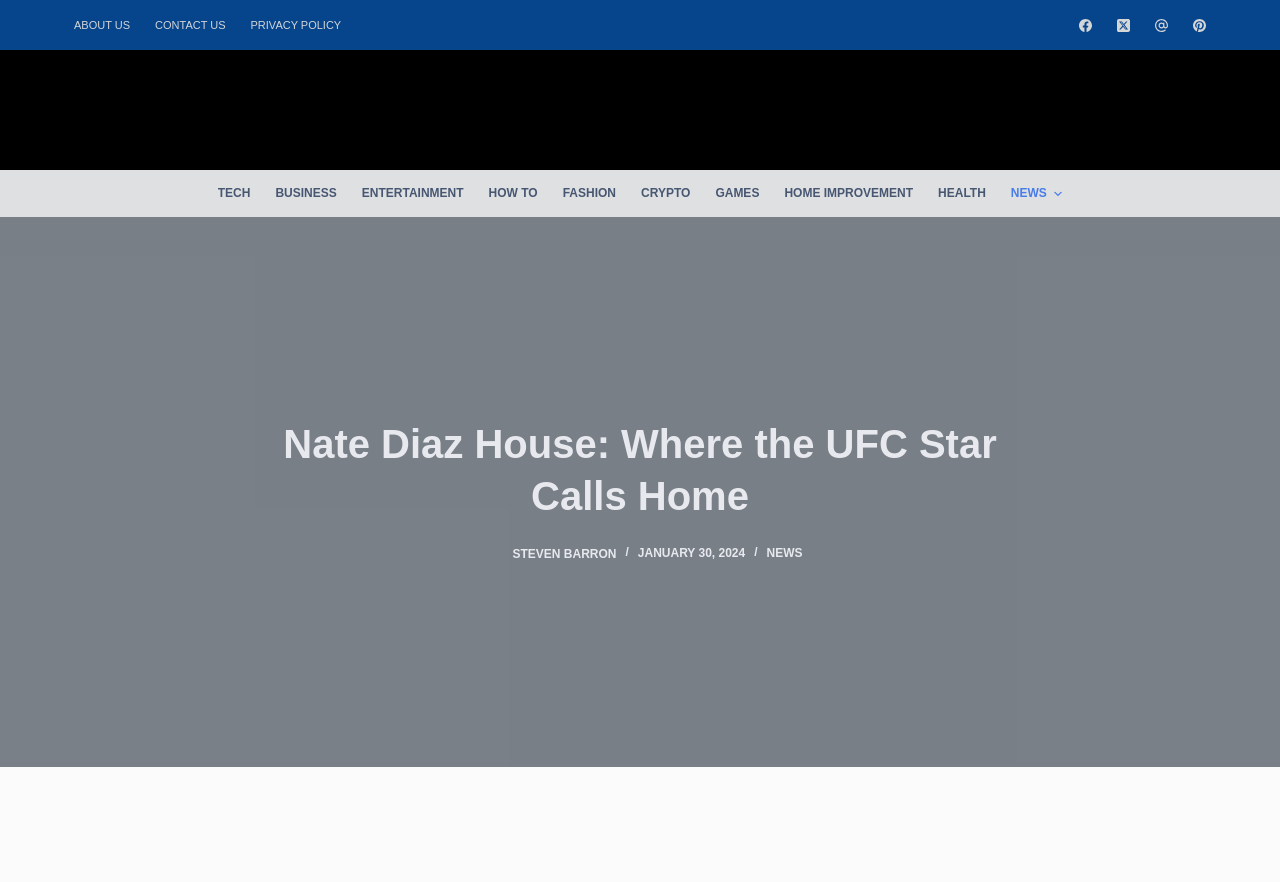Using the image as a reference, answer the following question in as much detail as possible:
How many menu items are there in the main navigation?

I counted the number of menu items in the main navigation bar, which are TECH, BUSINESS, ENTERTAINMENT, HOW TO, FASHION, CRYPTO, GAMES, HOME IMPROVEMENT, HEALTH, NEWS, and Expand dropdown menu, totaling 11 items.